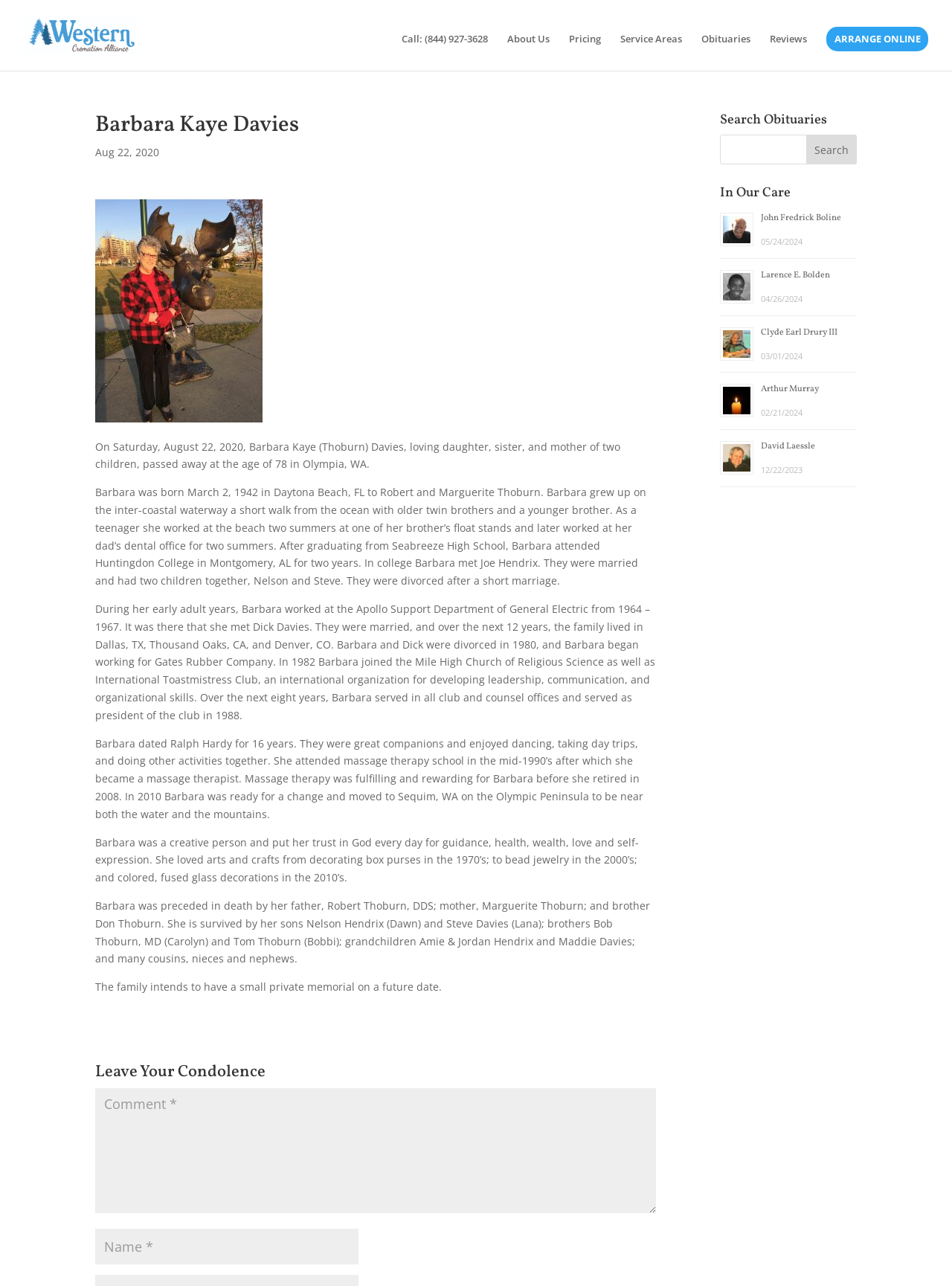Please locate the clickable area by providing the bounding box coordinates to follow this instruction: "View the obituary of John Fredrick Boline".

[0.799, 0.165, 0.884, 0.174]